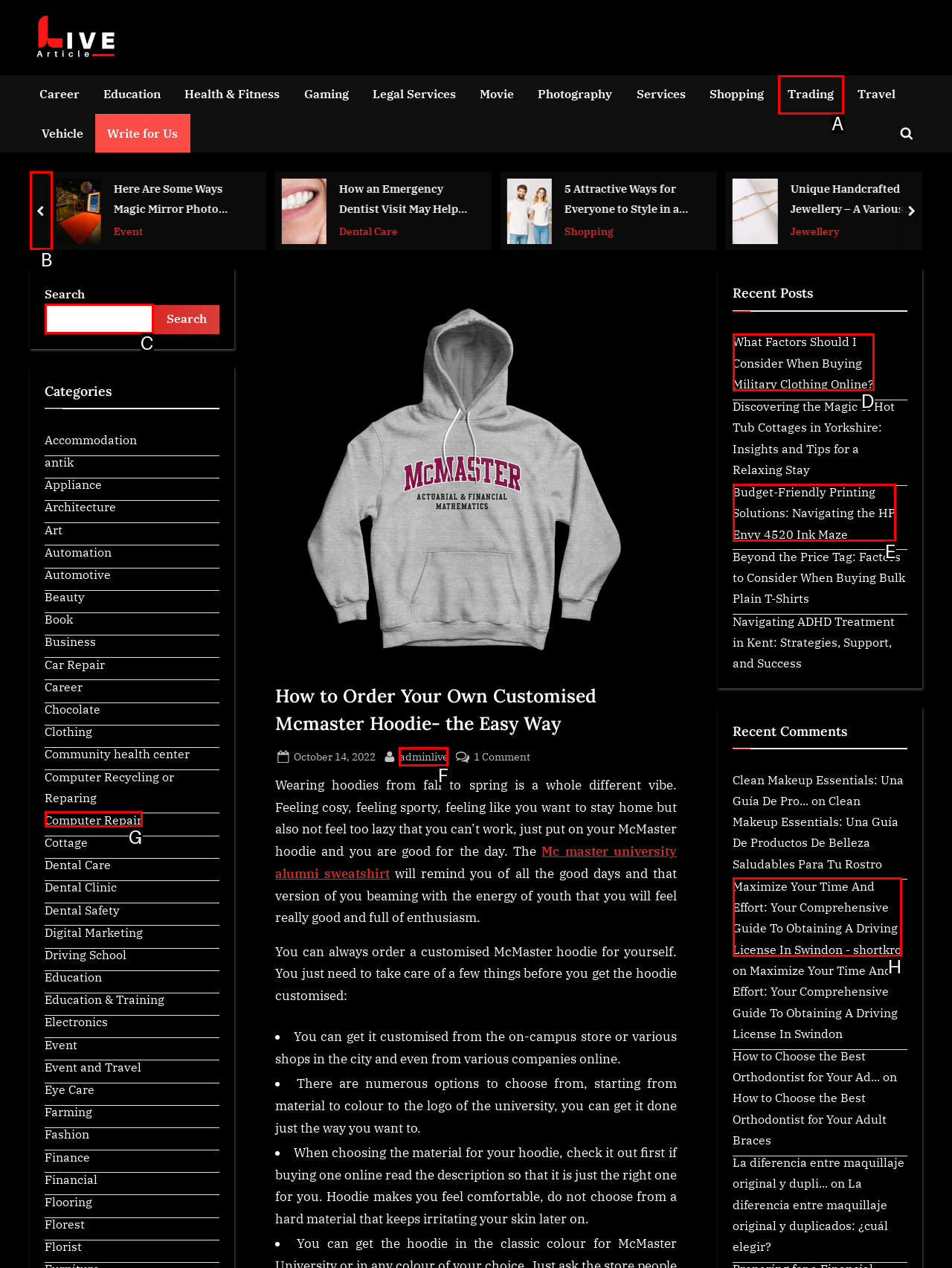Select the appropriate HTML element to click on to finish the task: Search for something.
Answer with the letter corresponding to the selected option.

C